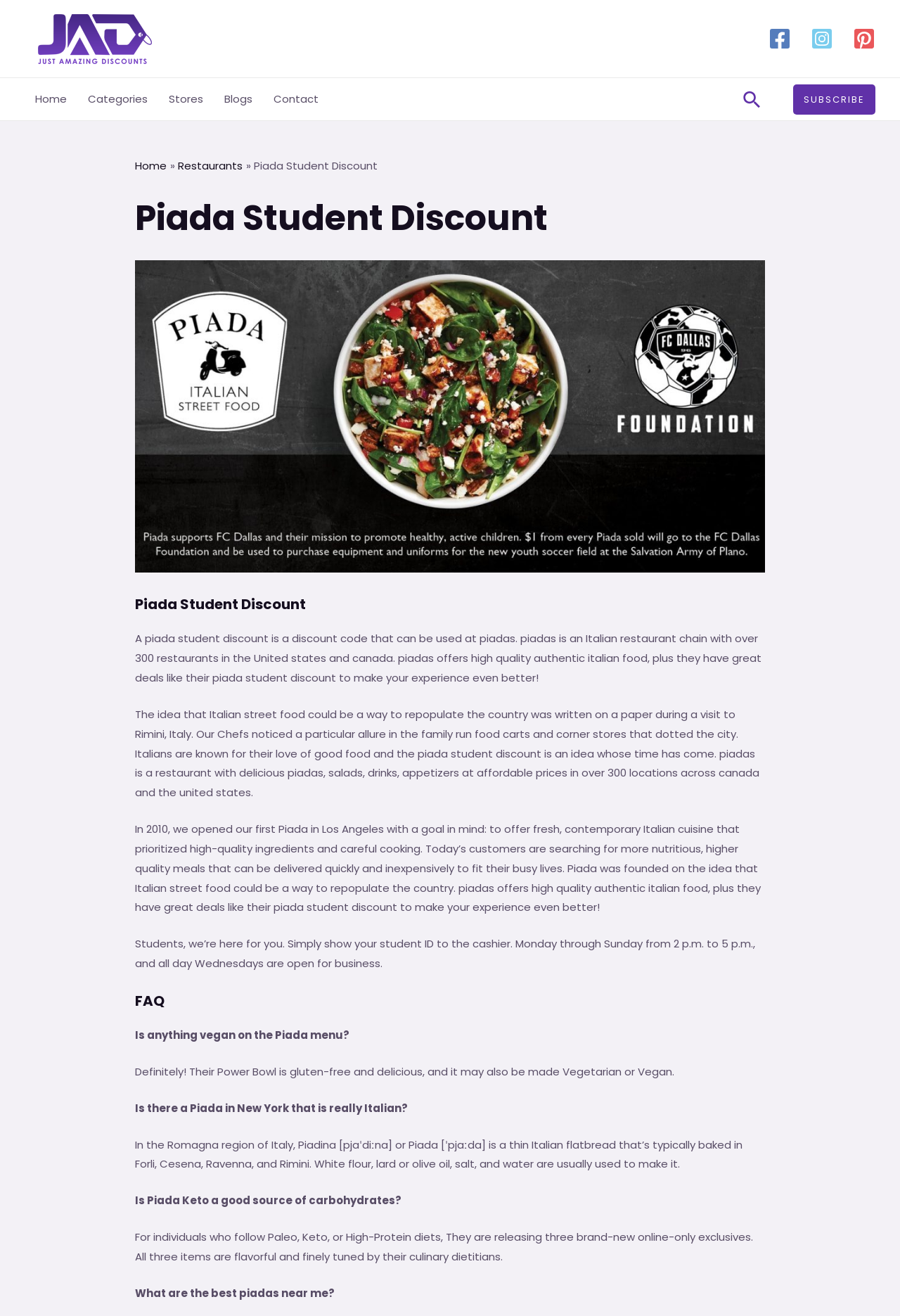Provide a single word or phrase answer to the question: 
What is the name of the Italian restaurant chain?

Piadas